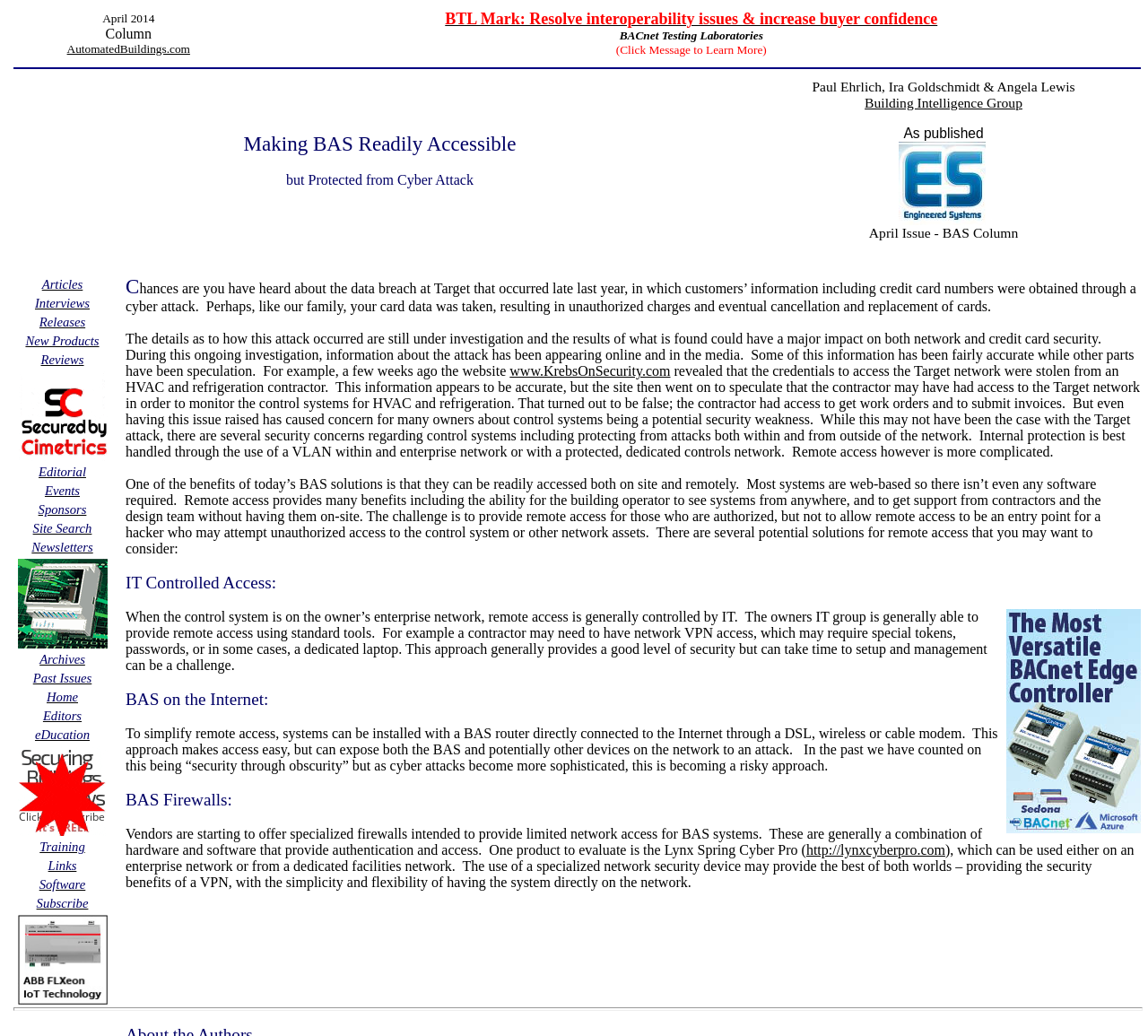Please determine the bounding box coordinates for the element that should be clicked to follow these instructions: "Check 'Mental Health and working remotely – How do they fare and what we can do about it'".

None